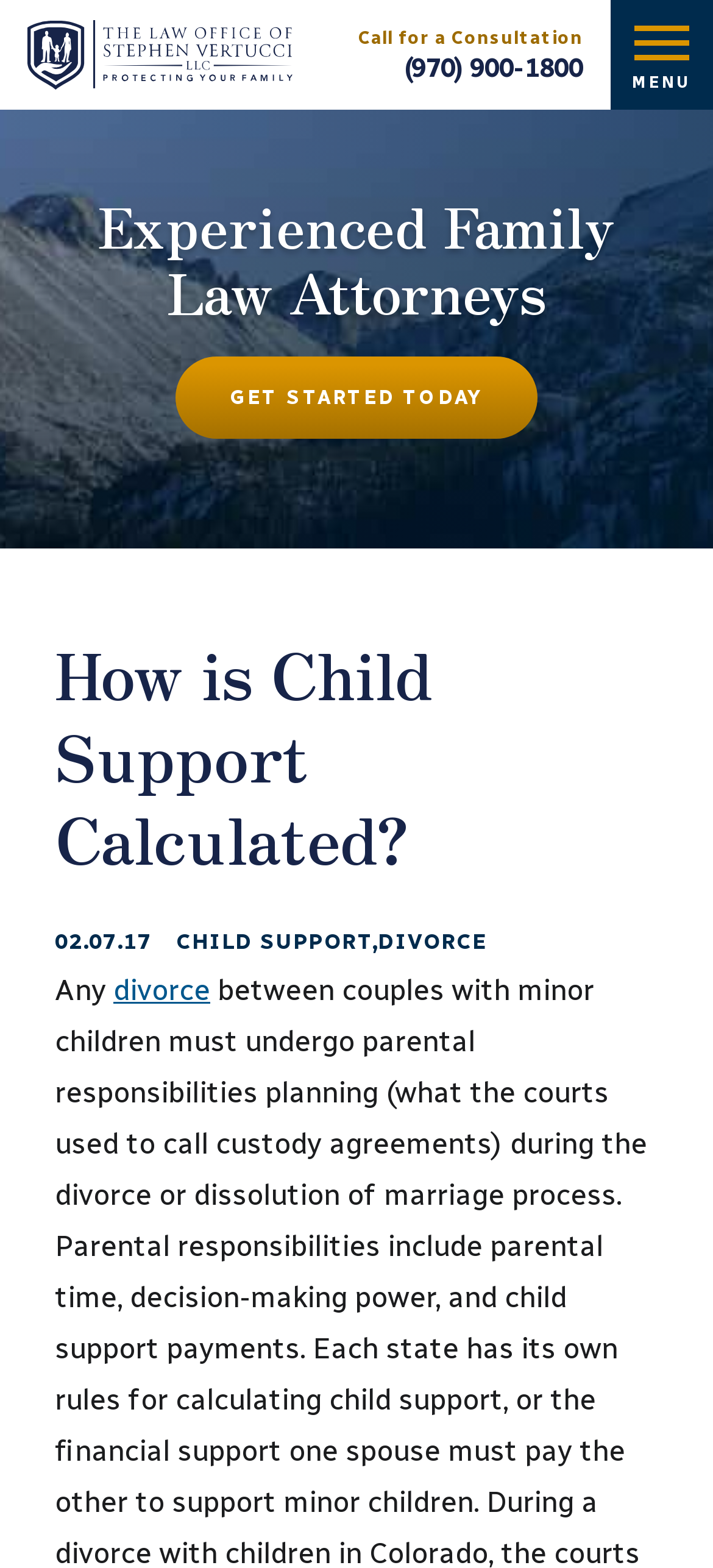What is the phone number for consultation?
Provide a concise answer using a single word or phrase based on the image.

(970) 900-1800